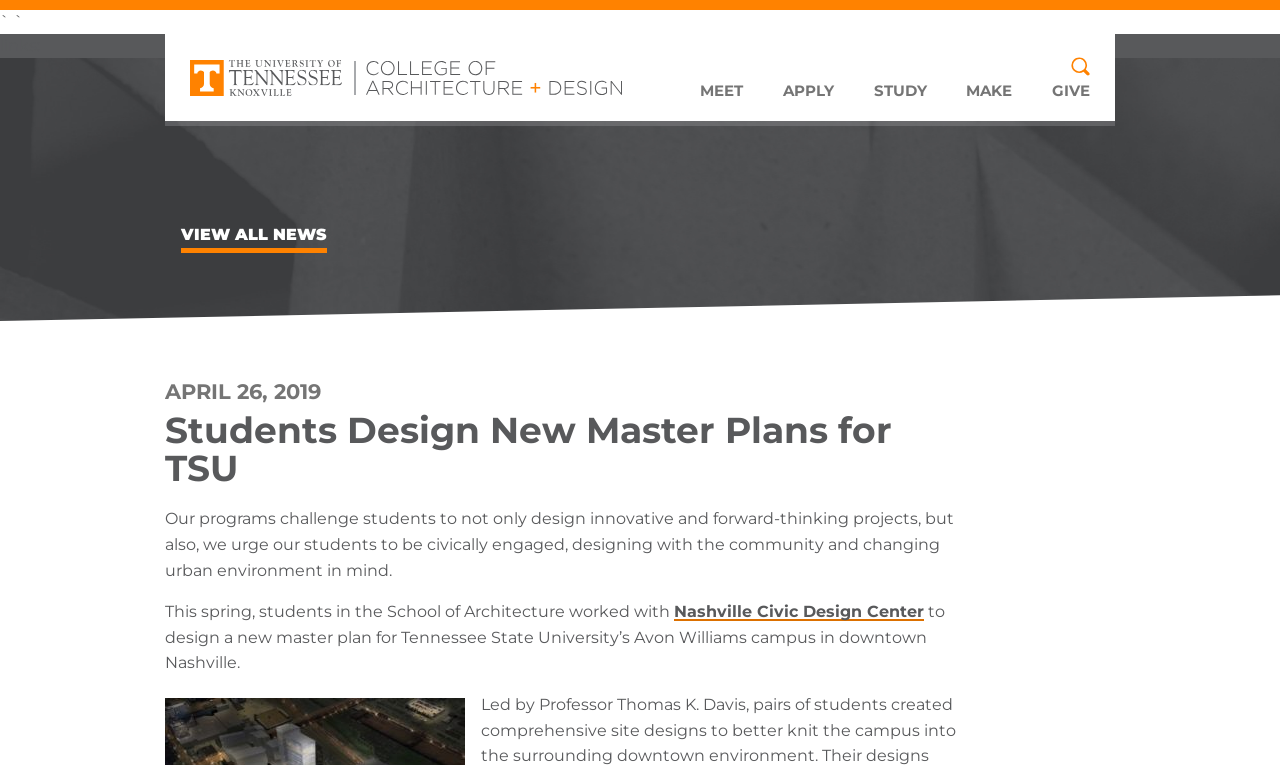Could you provide the bounding box coordinates for the portion of the screen to click to complete this instruction: "View product details of 'Mighty Fine Salted Caramel Honeycomb Dips'"?

None